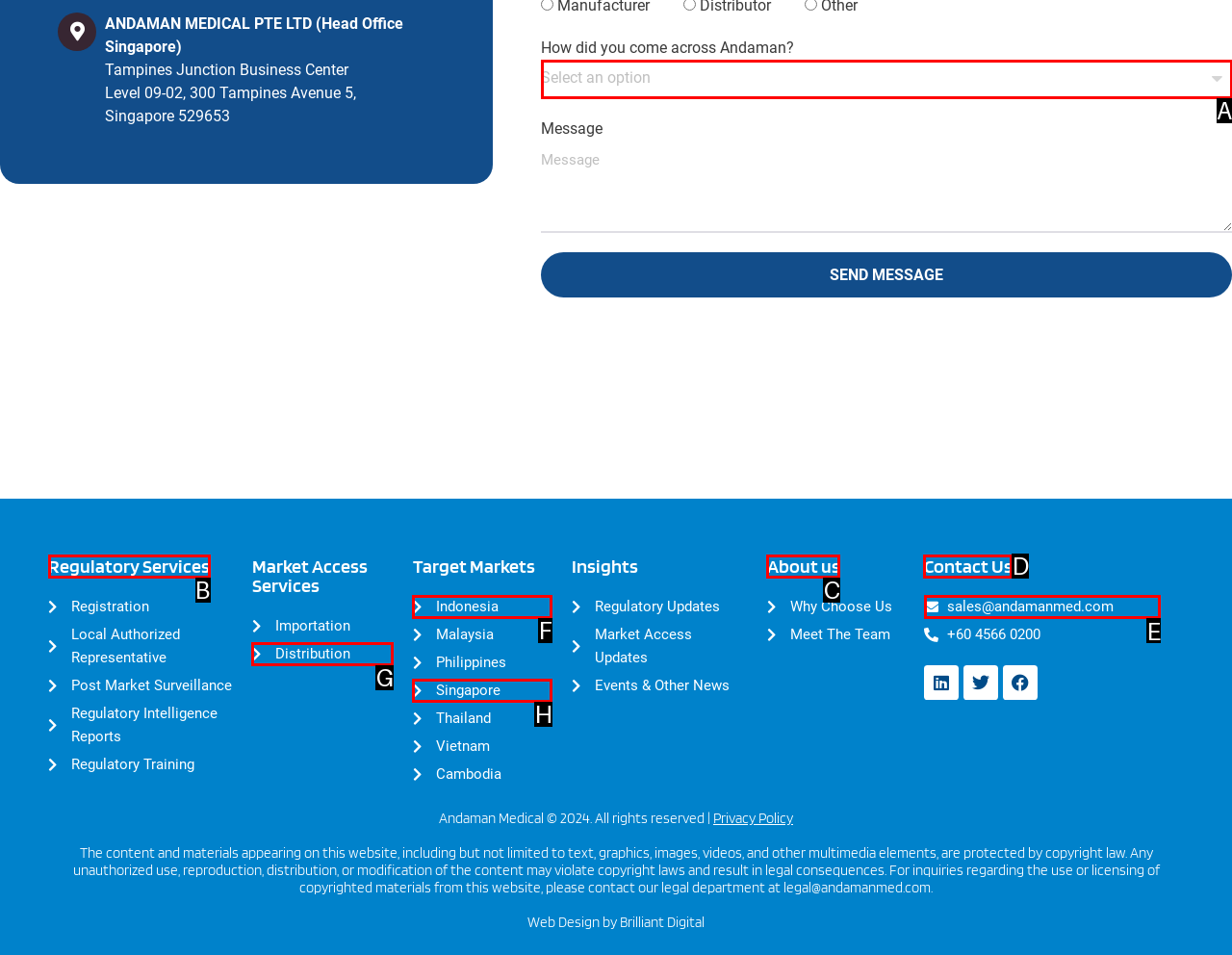Specify which HTML element I should click to complete this instruction: Contact Andaman Medical via email Answer with the letter of the relevant option.

E